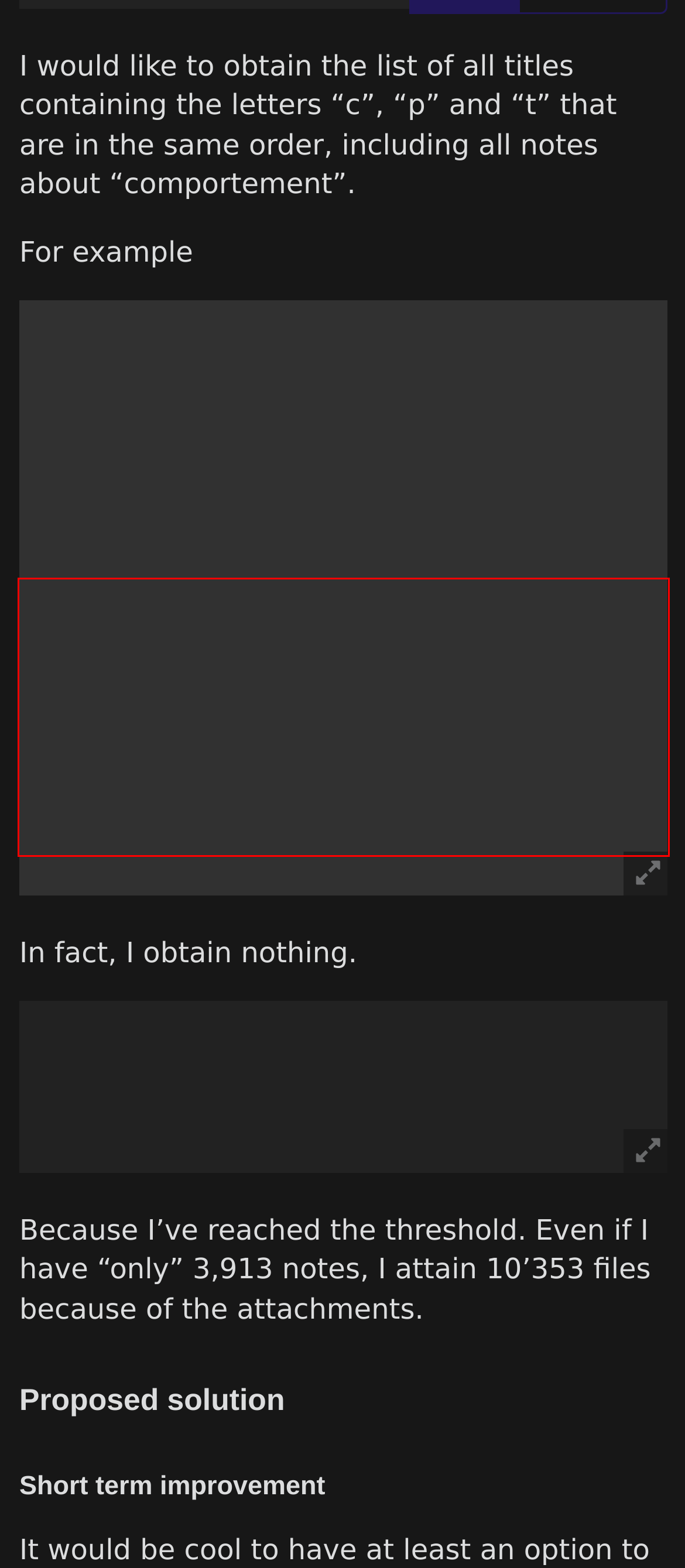Analyze the screenshot of the webpage and extract the text from the UI element that is inside the red bounding box.

Ideally the app should make clear what’s happening, but at minimum it should be documented. I’ve filed an issue on the documentation: Document simpler autocomplete algorithm for large vaults · Issue #597 · obsidianmd/obsidian-help · GitHub 5